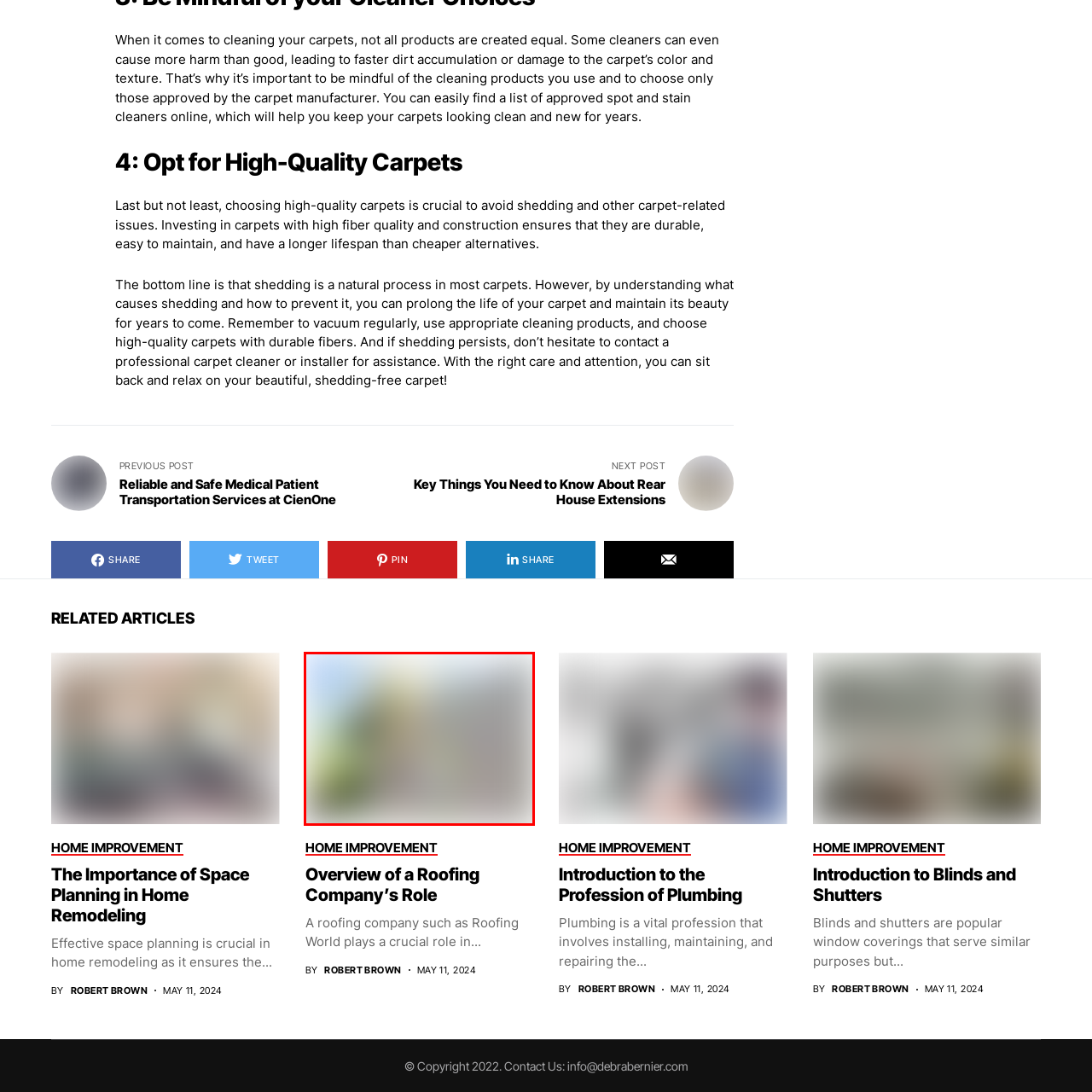Describe in detail the portion of the image that is enclosed within the red boundary.

The image titled "Roofing Company's Role" highlights the importance of roofing companies in home improvement. Set against a backdrop of clear skies and a well-structured building, the image visually represents the concept of construction and maintenance, underscoring the essential services that roofing professionals provide. This imagery complements the accompanying article by emphasizing how roofing companies contribute to a safe and durable living environment, focusing on their expertise in ensuring that roofs are properly installed and maintained. This is crucial not only for aesthetic appeal but also for the structural integrity of homes.